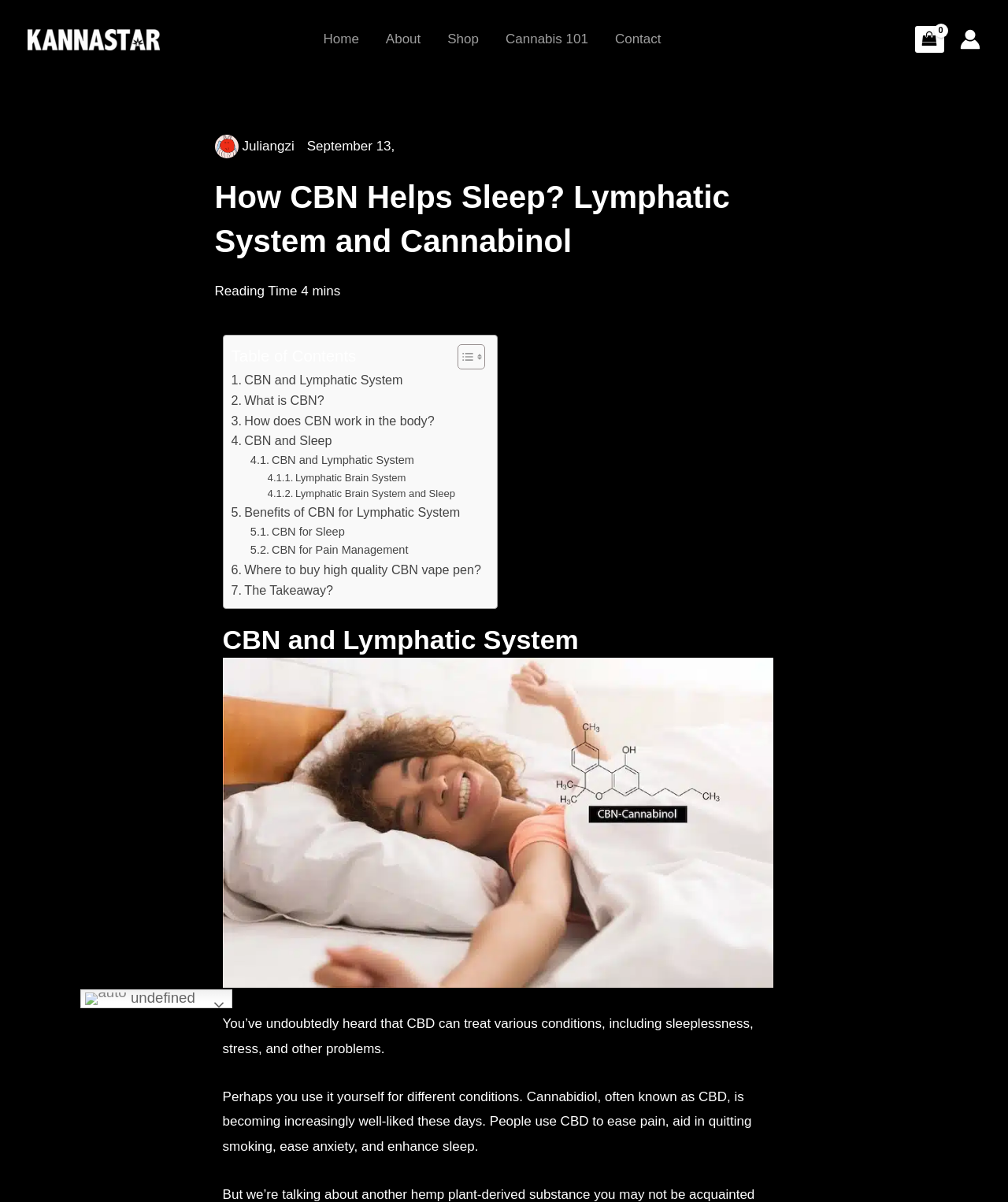Please identify the bounding box coordinates for the region that you need to click to follow this instruction: "Click on the 'Home' link".

[0.307, 0.0, 0.369, 0.066]